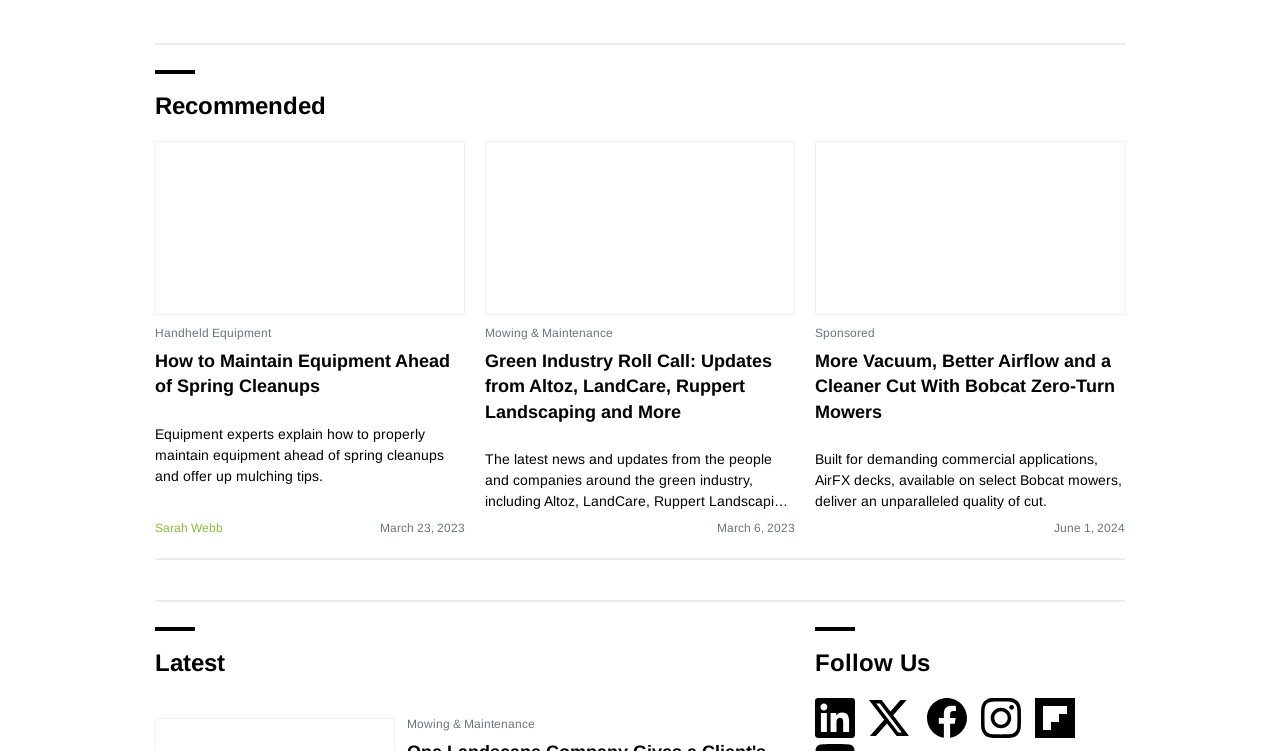Extract the bounding box coordinates for the UI element described by the text: "OTR Engineered Solutions". The coordinates should be in the form of [left, top, right, bottom] with values between 0 and 1.

[0.318, 0.907, 0.432, 0.925]